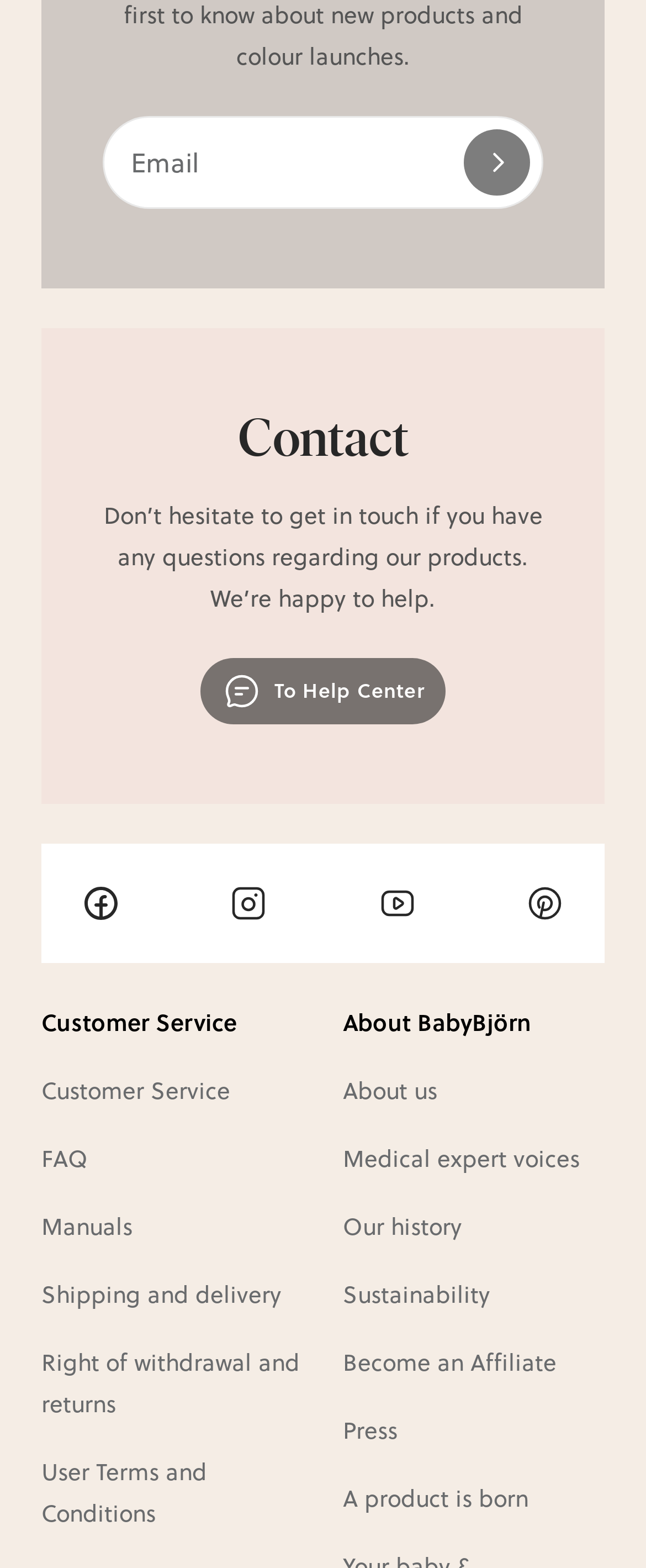Highlight the bounding box coordinates of the element you need to click to perform the following instruction: "Contact Customer Service."

[0.064, 0.684, 0.356, 0.706]